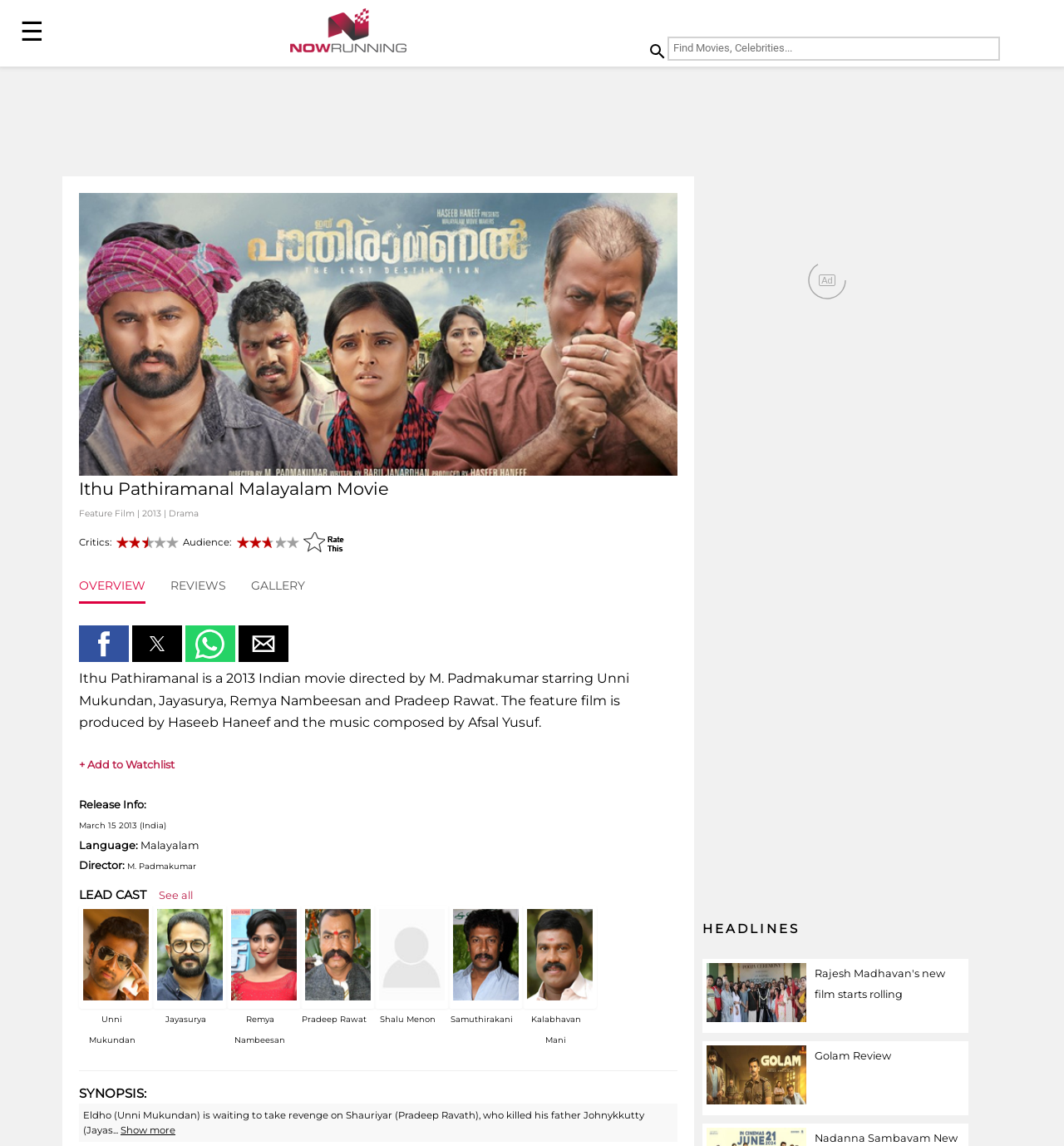Provide a comprehensive caption for the webpage.

This webpage is about the 2013 Indian movie "Ithu Pathiramanal" directed by M. Padmakumar. At the top left corner, there is a button with a "☰" symbol, and next to it, there is a link to the website "nowrunning.com" with its logo. On the top right corner, there is a search bar with a button to close the autosuggest box and a textbox to input search queries.

Below the search bar, there is an advertisement image. On the left side of the page, there is a large image of the movie "Ithu Pathiramanal" with a heading and a brief description of the movie. Underneath the image, there are ratings from critics and audiences, with options to rate the movie.

There are several links to navigate to different sections of the page, including "OVERVIEW", "REVIEWS", and "GALLERY". Below these links, there are social media buttons to share the movie's information on Facebook, Twitter, WhatsApp, and email.

The main content of the page starts with a brief summary of the movie, followed by a list of the lead cast, including Unni Mukundan, Jayasurya, Remya Nambeesan, and Pradeep Rawat, with their respective images and links to their profiles. There are also links to add the movie to a watchlist and to view the release information, language, and director of the movie.

Further down the page, there is a section for the movie's synopsis, which can be expanded to show more text. On the right side of the page, there are several news headlines with links to their respective articles, accompanied by images. At the bottom of the page, there are more advertisements.